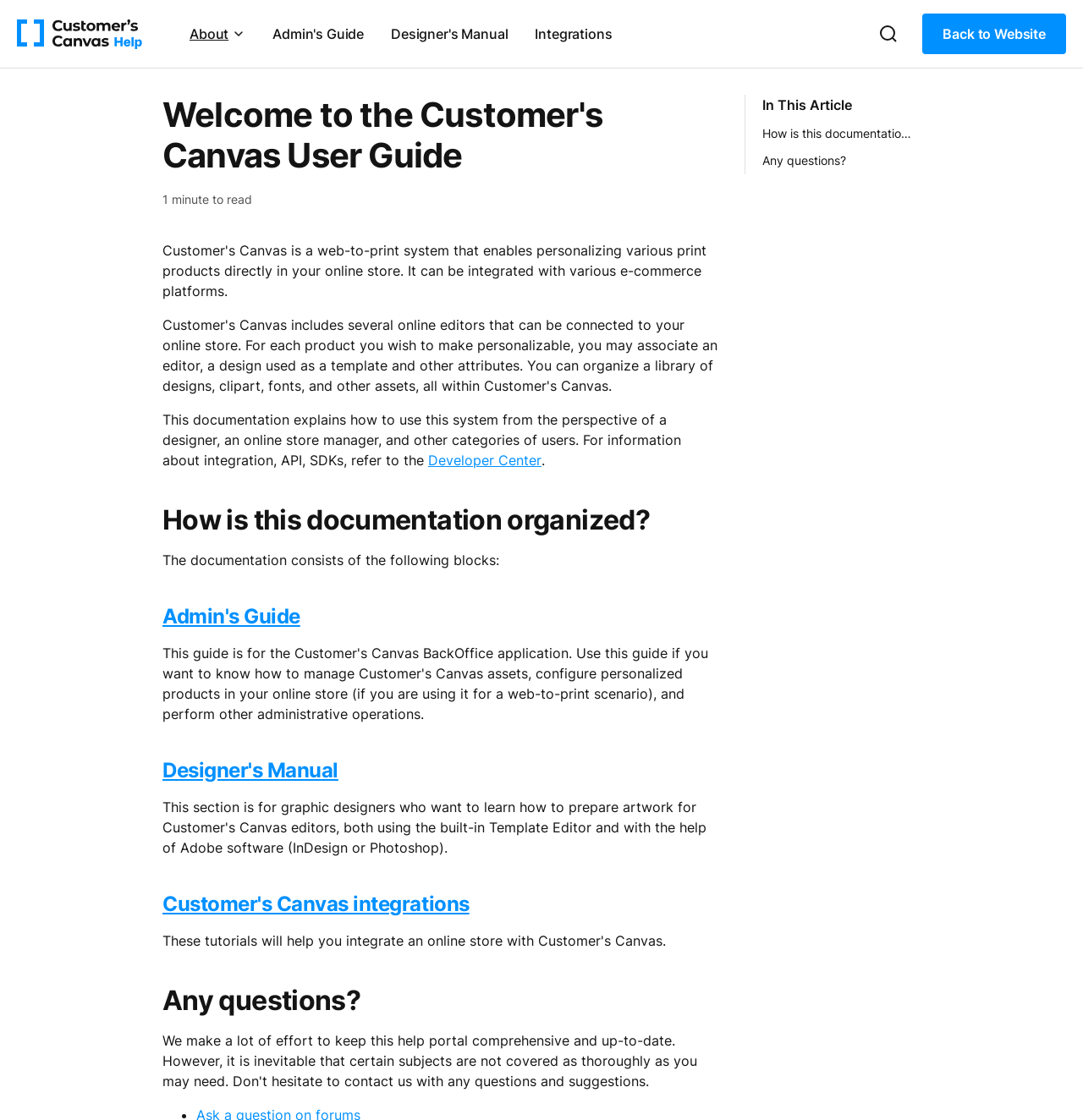Please provide the bounding box coordinates for the element that needs to be clicked to perform the instruction: "Explore Customer's Canvas integrations". The coordinates must consist of four float numbers between 0 and 1, formatted as [left, top, right, bottom].

[0.482, 0.012, 0.578, 0.048]